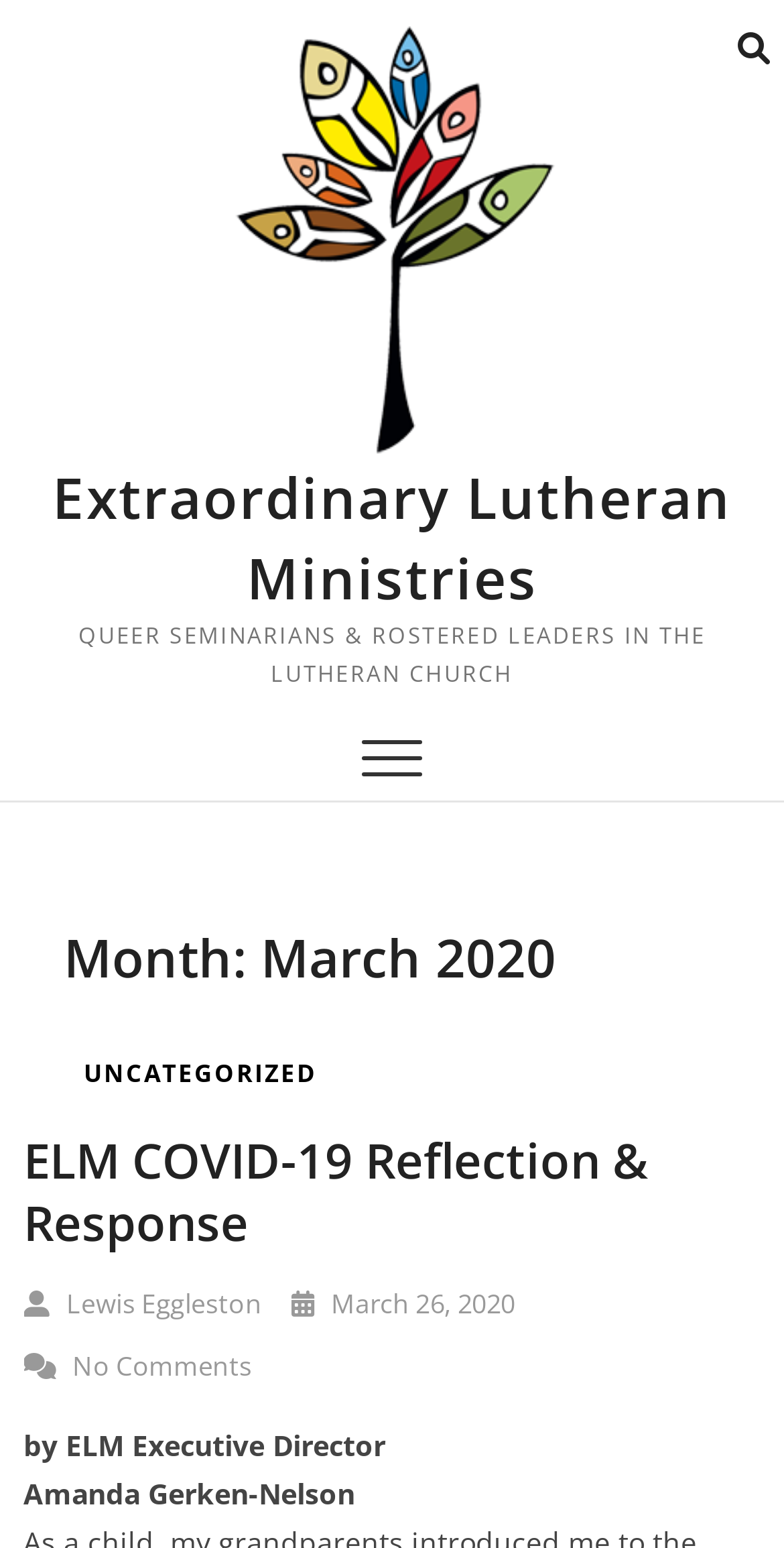What is the current month?
Refer to the image and provide a one-word or short phrase answer.

March 2020